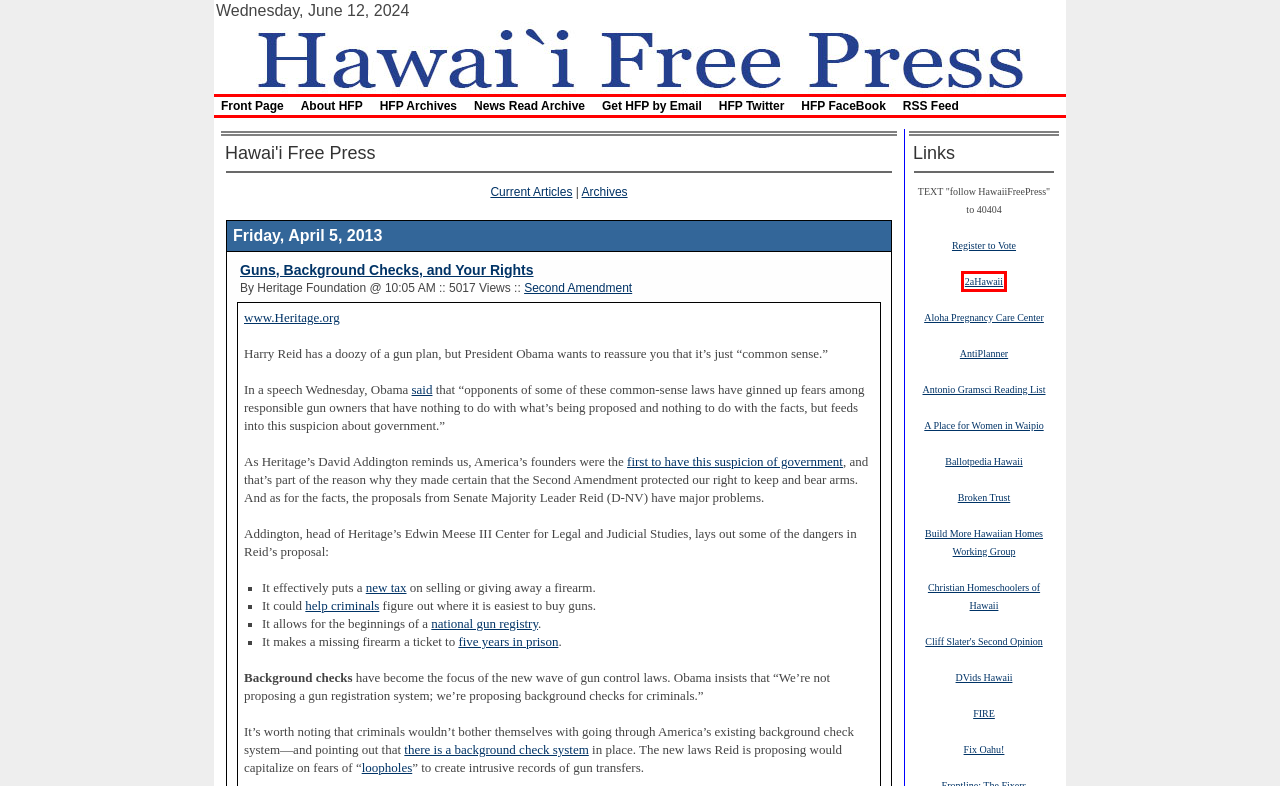You have been given a screenshot of a webpage with a red bounding box around a UI element. Select the most appropriate webpage description for the new webpage that appears after clicking the element within the red bounding box. The choices are:
A. Hawaii's Firearm, Shooting, and Hunting Community - 2aHawaii
B. Articles Main > Second Amendment
C. DVIDS - Search - hawaii
D. Archives | Articles Main
E. Pregnancy Counseling | Aloha Pregnancy | Oahu
F. Hawaii Free Press Front Page
G. Antonio Gramsci Reading List > Hawaii Free Press
H. Articles Main

A